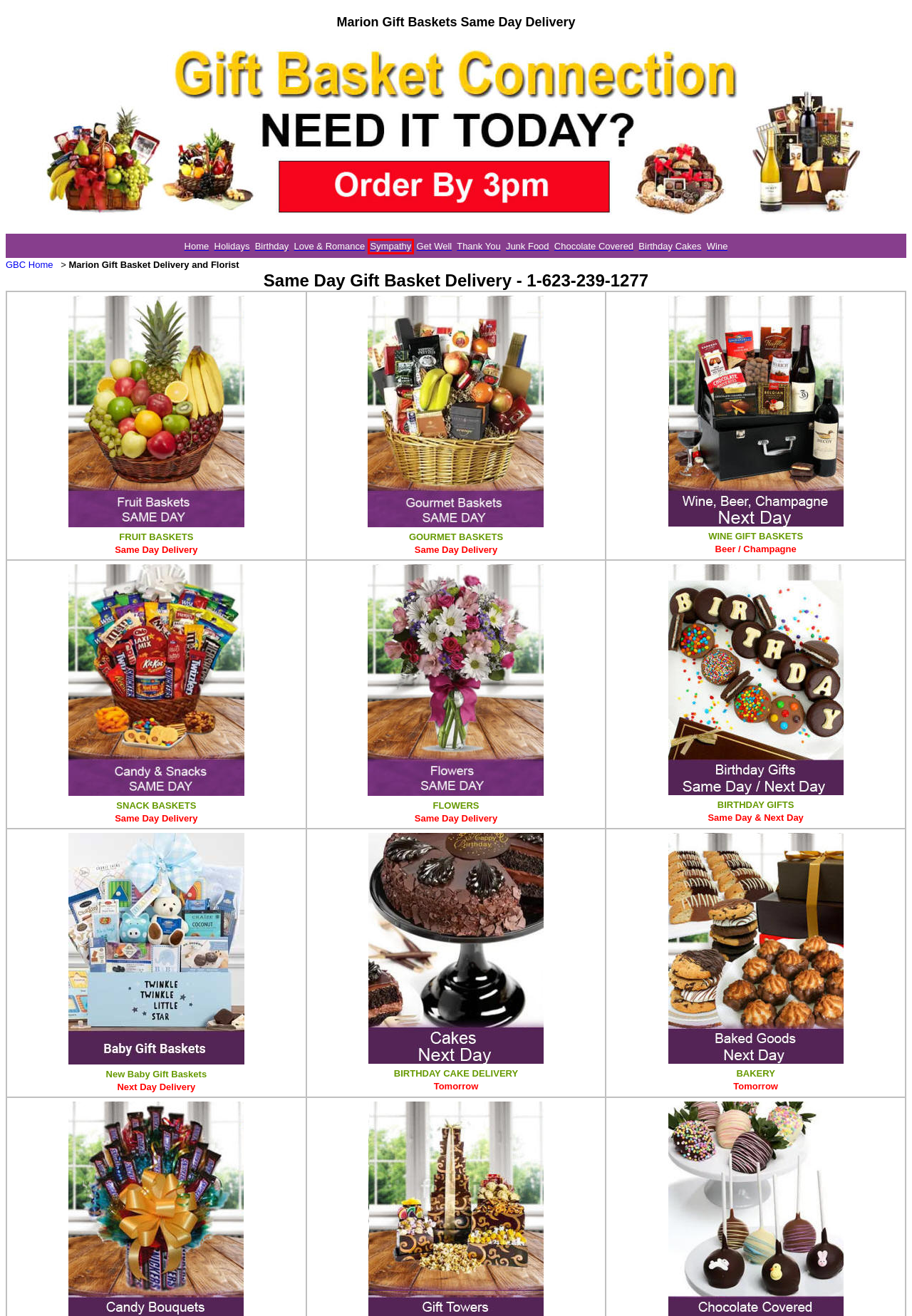Examine the screenshot of a webpage with a red bounding box around a UI element. Select the most accurate webpage description that corresponds to the new page after clicking the highlighted element. Here are the choices:
A. Same Day Wine Baskets Send A Wine Gift Basket Today Nationwide Free Delivery
B. Gift Basket Connection: Same Day Delivery Flowers Wine Fruit Baskets
C. Chocolate Covered Gifts | Chocolate Covered Oreos
D. Same Day Sympathy Gift Baskets Flowers Wreaths Funeral Flowers
E. Junk Food Snack Baskets Delivered Today Candy Chocolate Chips Cookies
F. Birthday Cake Delivery 2 U
G. Fresh Baked Cookies Cake Brownies Cheesecake Delivery
H. Birthday Cake Delivery | Cakes Delivery

D